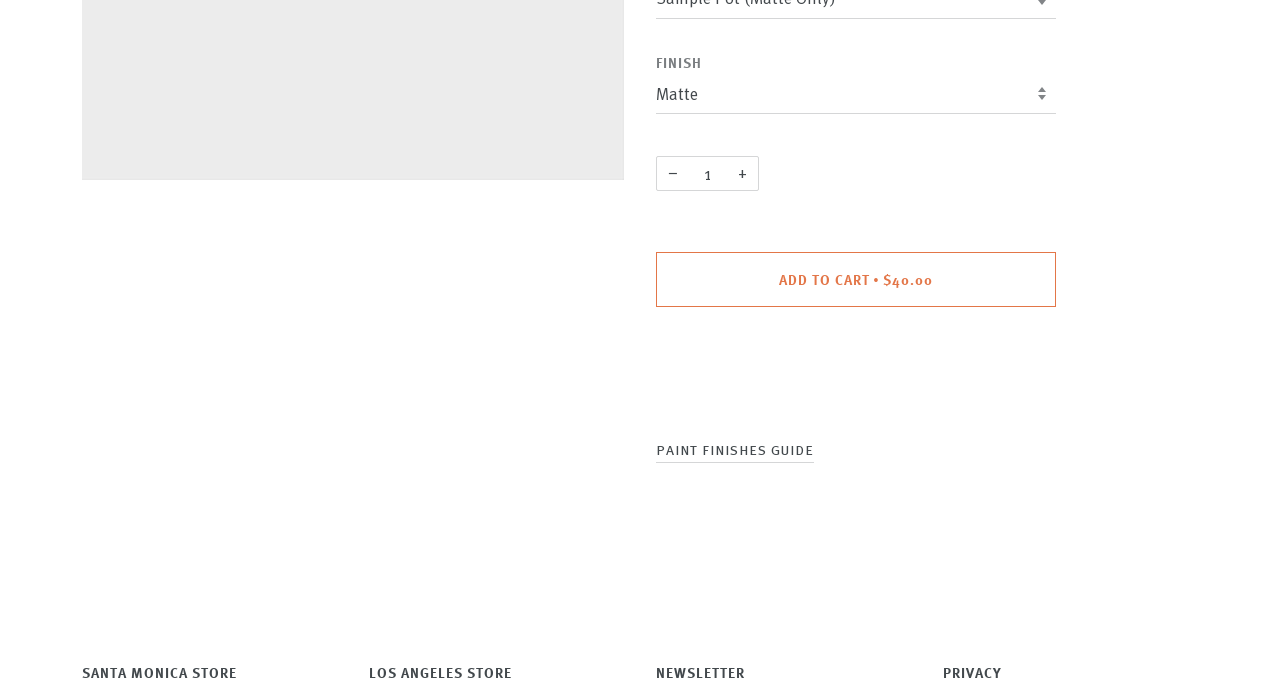Determine the bounding box coordinates for the UI element described. Format the coordinates as (top-left x, top-left y, bottom-right x, bottom-right y) and ensure all values are between 0 and 1. Element description: Add to Cart • $40.00

[0.512, 0.367, 0.825, 0.448]